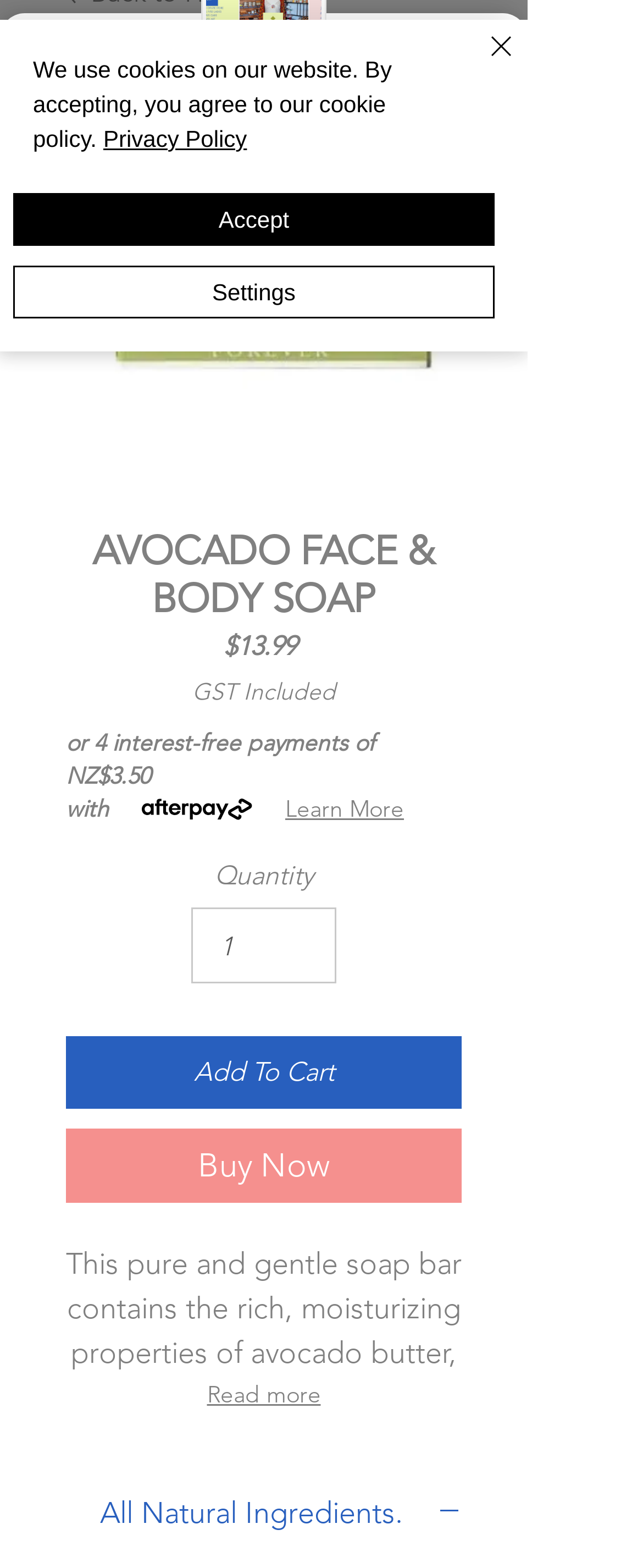Given the webpage screenshot, identify the bounding box of the UI element that matches this description: "Add To Cart".

[0.103, 0.64, 0.718, 0.686]